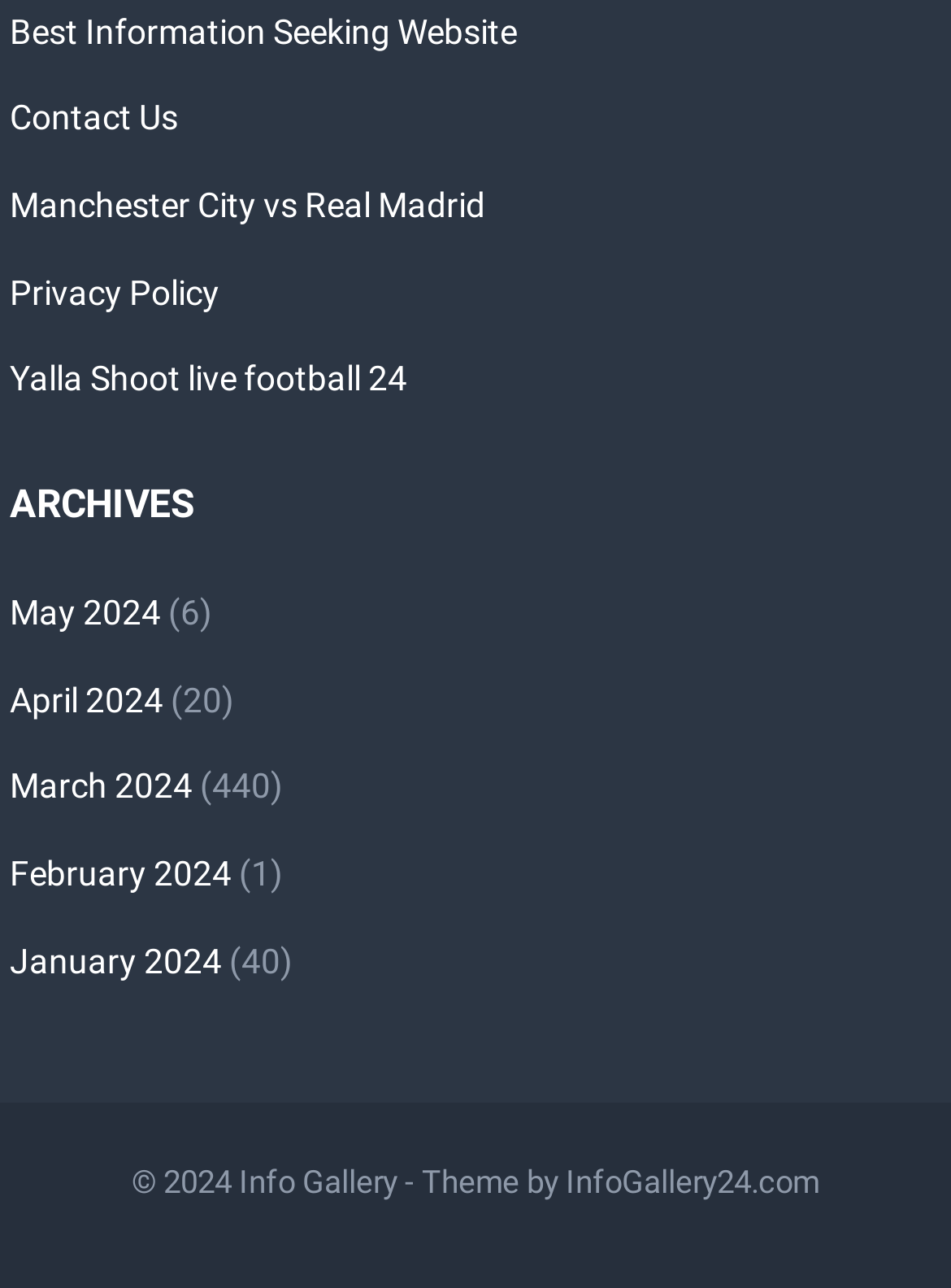What is the theme provider of the website?
Using the image, elaborate on the answer with as much detail as possible.

I looked at the footer of the webpage and found the text '- Theme by' followed by a link to 'InfoGallery24.com', which indicates that the theme provider of the website is InfoGallery24.com.